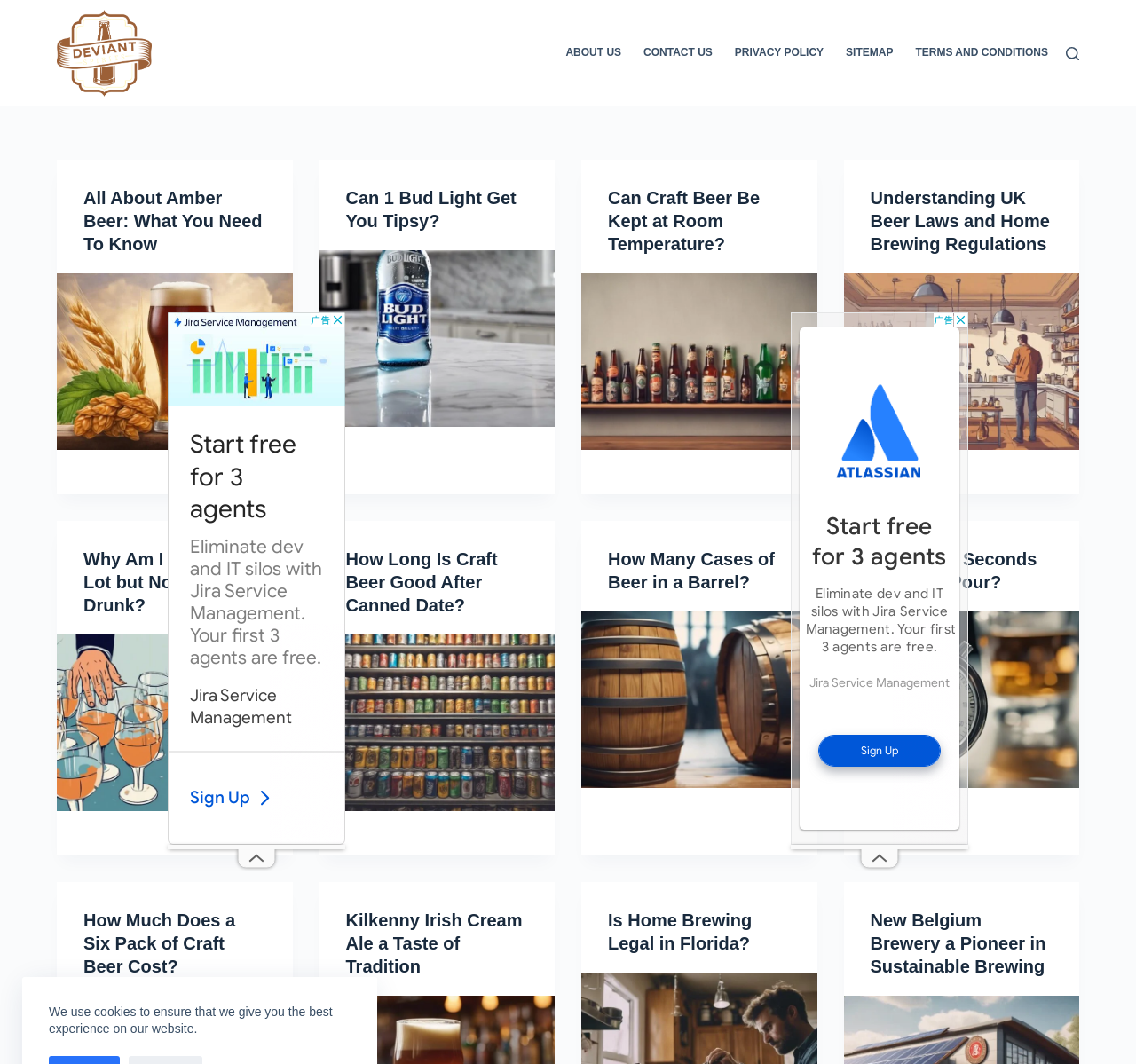Please reply with a single word or brief phrase to the question: 
How many navigation links are in the header?

5